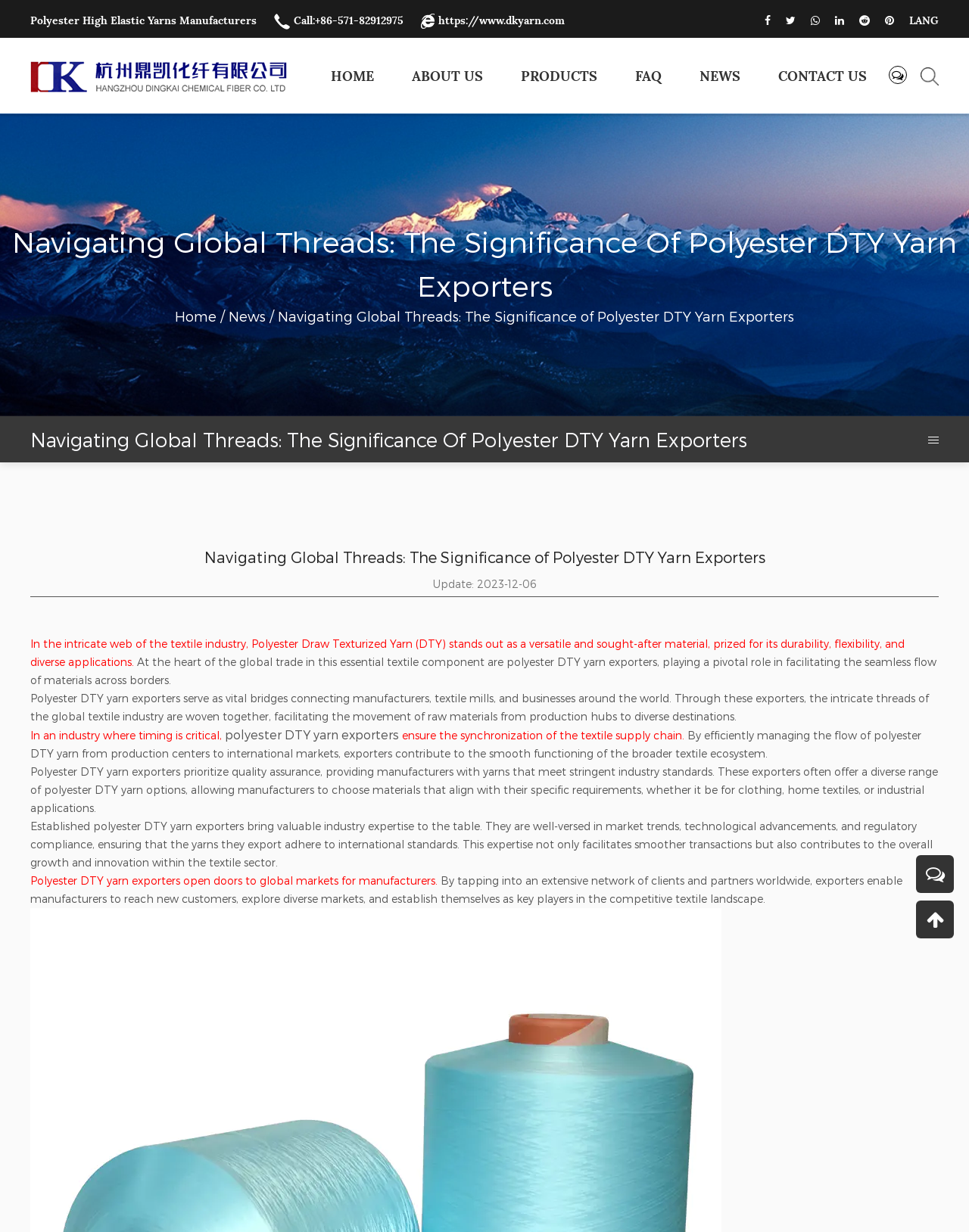Extract the bounding box for the UI element that matches this description: "Conventional polyester yarn".

[0.541, 0.088, 0.659, 0.092]